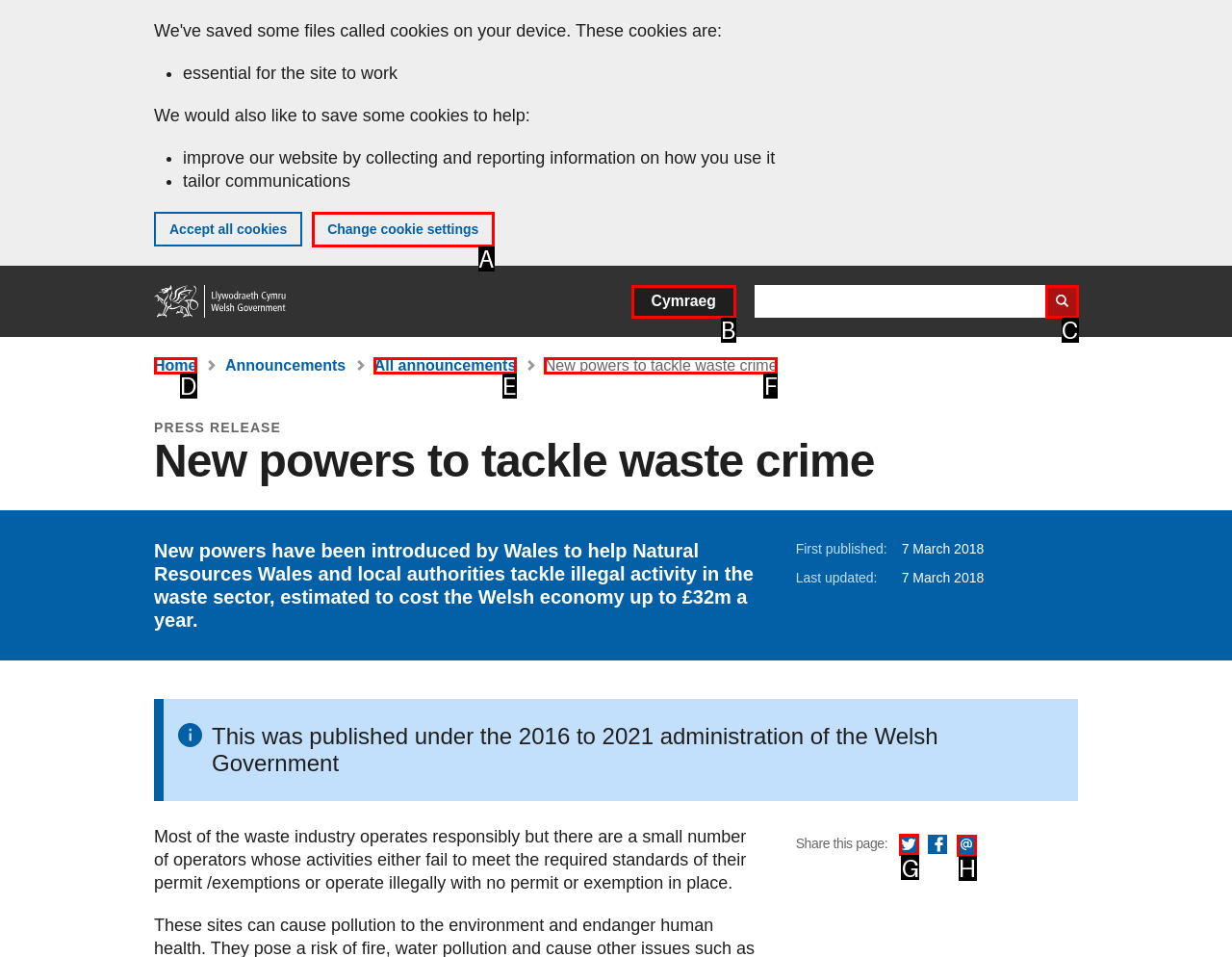Indicate the HTML element that should be clicked to perform the task: Share this page via Twitter Reply with the letter corresponding to the chosen option.

G